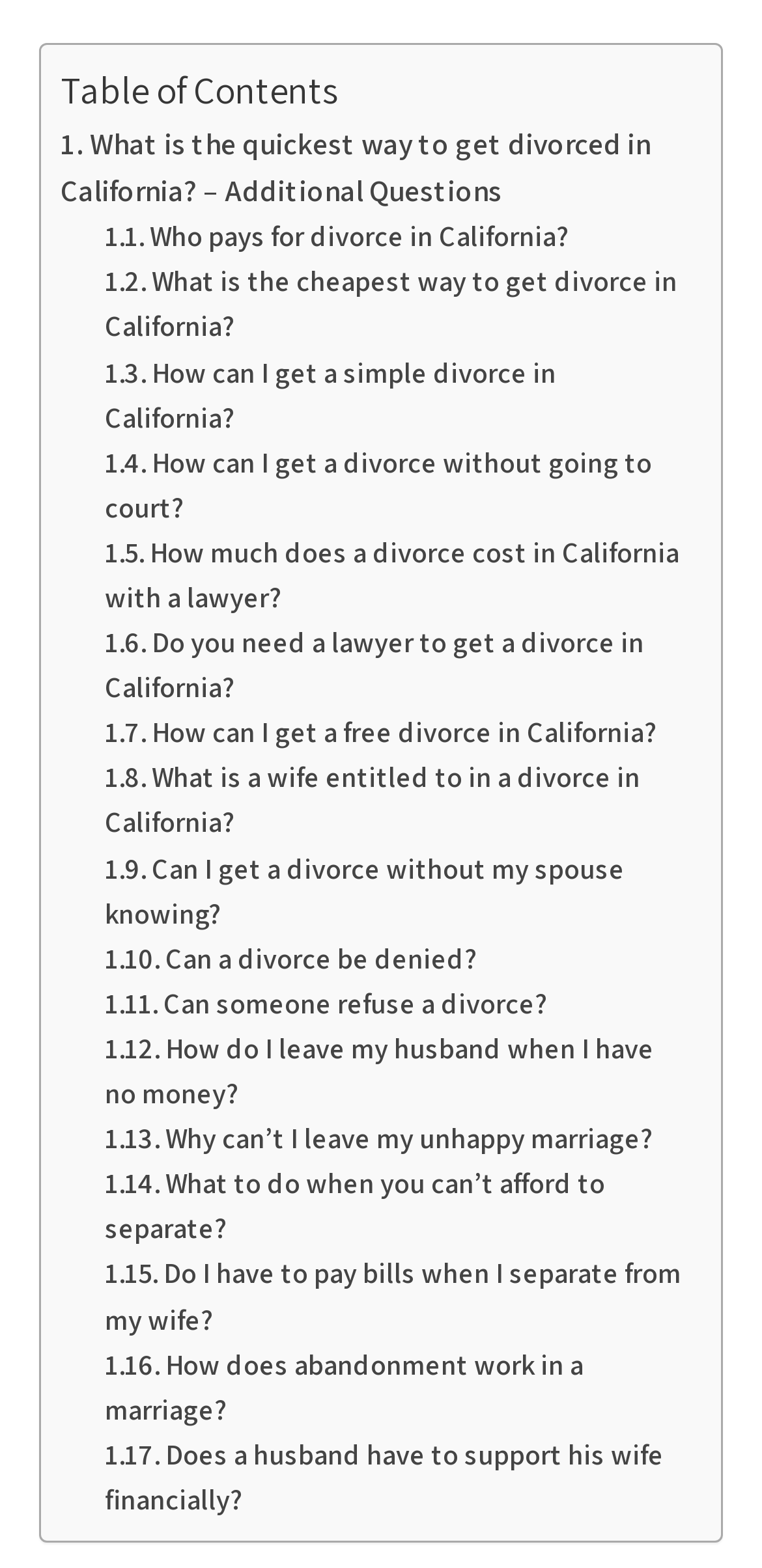Show the bounding box coordinates of the region that should be clicked to follow the instruction: "Read 'What is a wife entitled to in a divorce in California?'."

[0.138, 0.484, 0.84, 0.536]